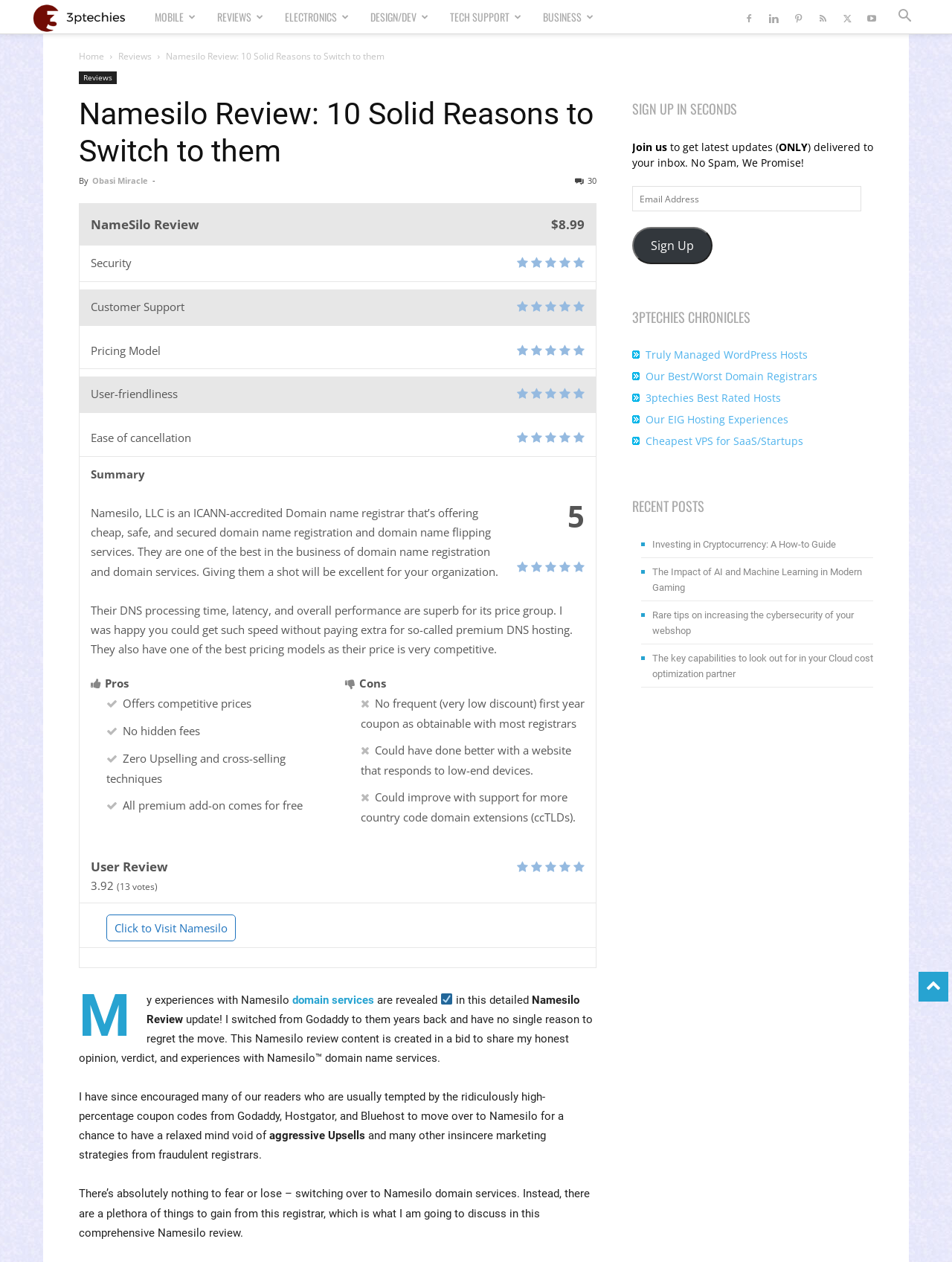Can you identify and provide the main heading of the webpage?

Namesilo Review: 10 Solid Reasons to Switch to them